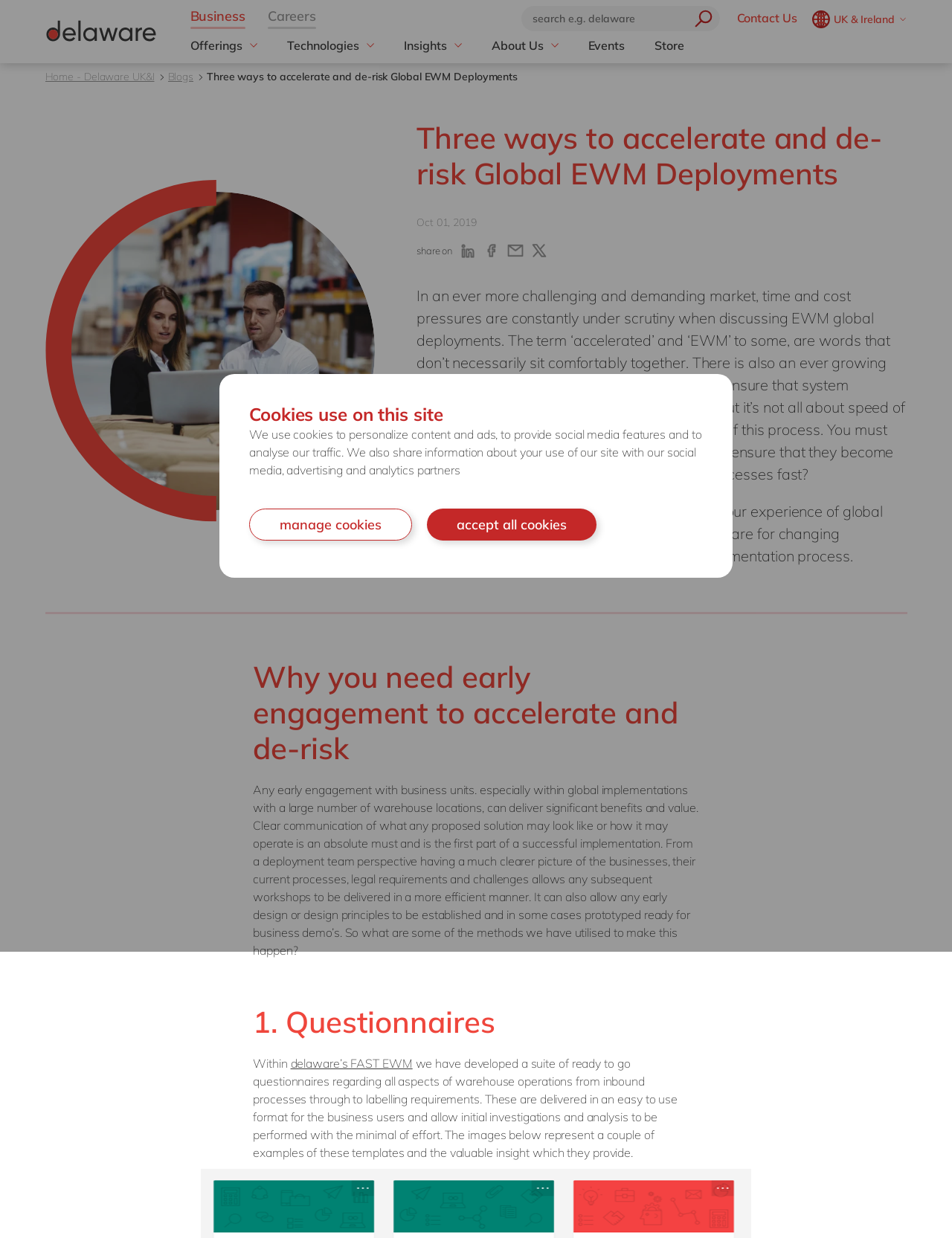Using the format (top-left x, top-left y, bottom-right x, bottom-right y), and given the element description, identify the bounding box coordinates within the screenshot: placeholder="search e.g. delaware"

[0.547, 0.005, 0.721, 0.025]